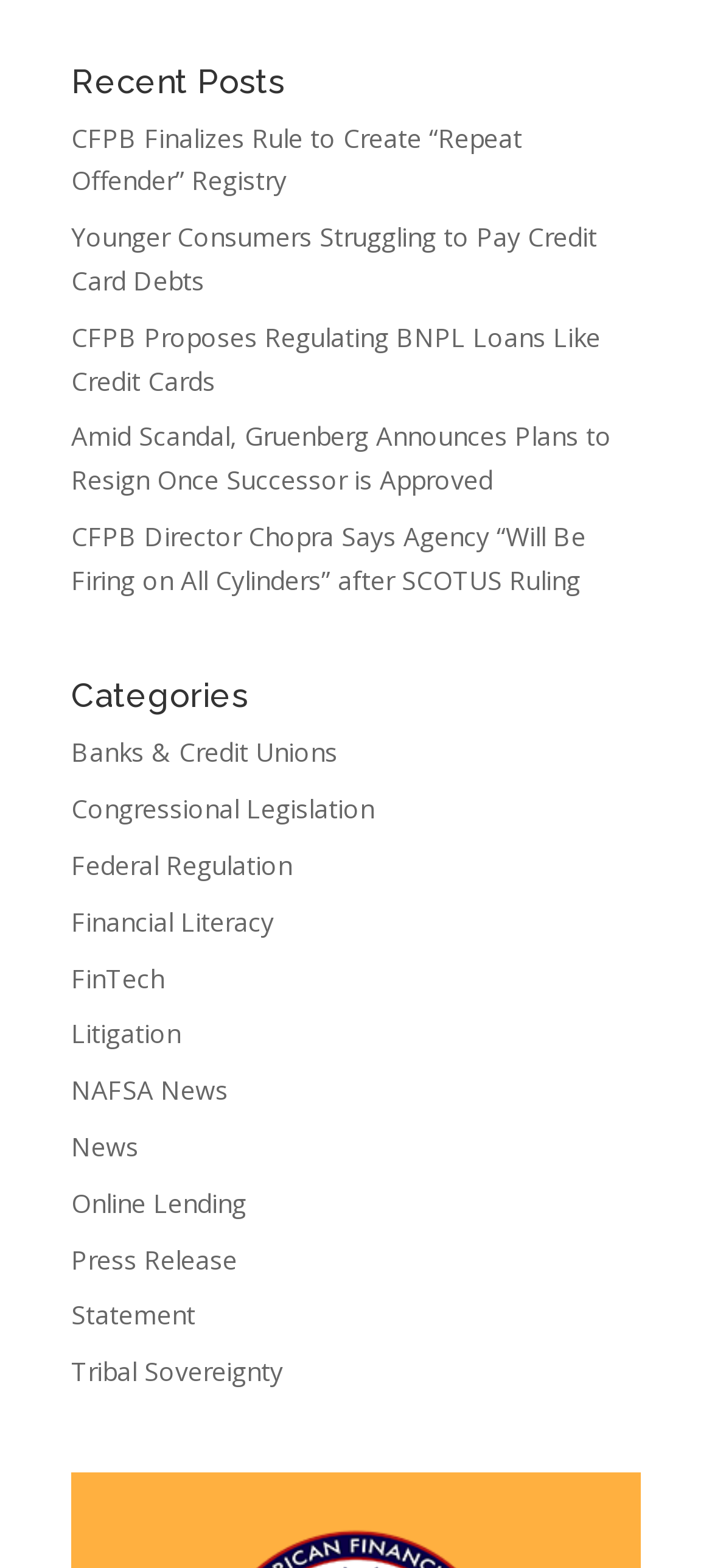Provide a single word or phrase answer to the question: 
What is the last post about?

CFPB Director Chopra